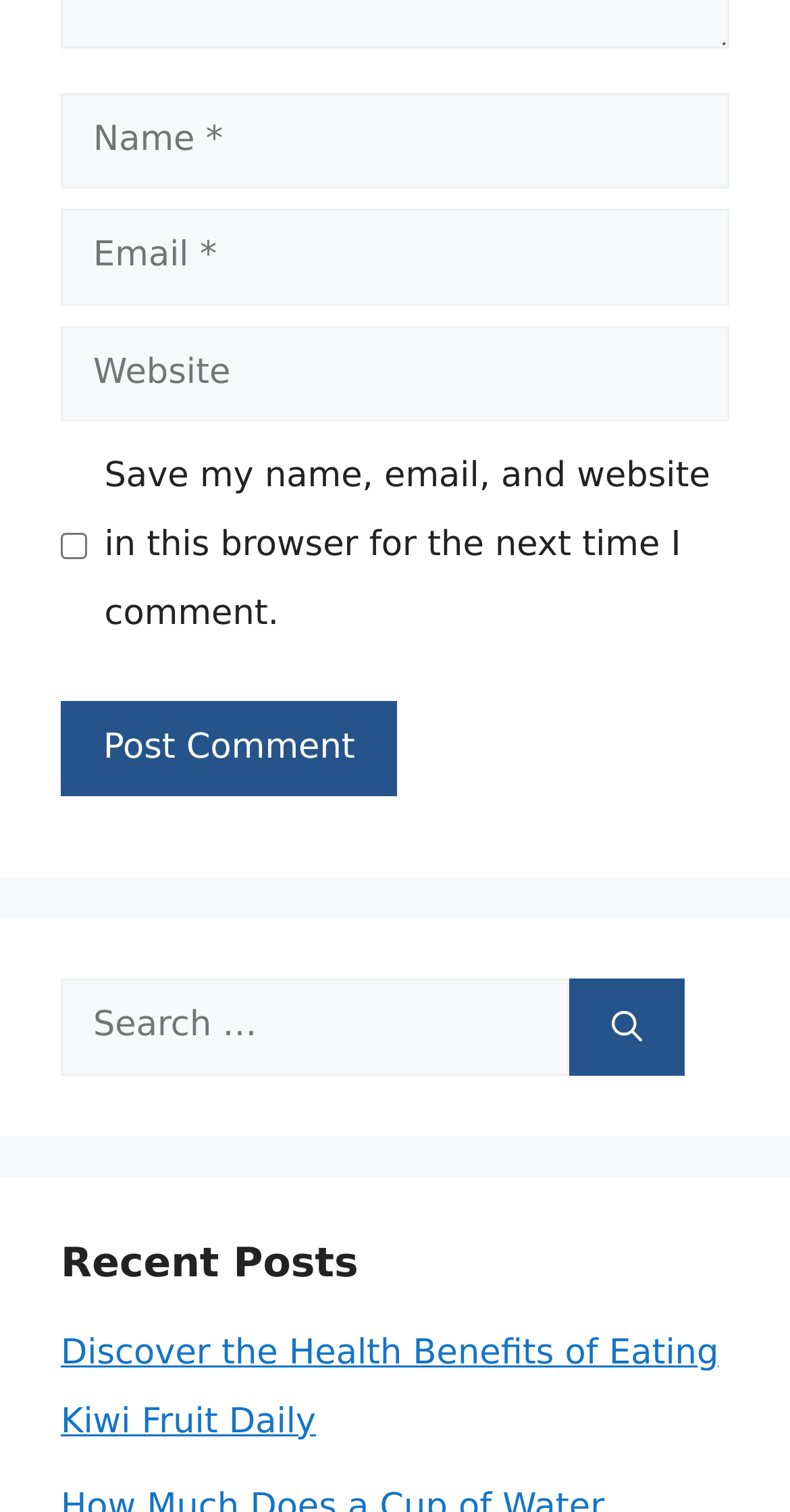Highlight the bounding box coordinates of the region I should click on to meet the following instruction: "Input your email".

[0.077, 0.139, 0.923, 0.202]